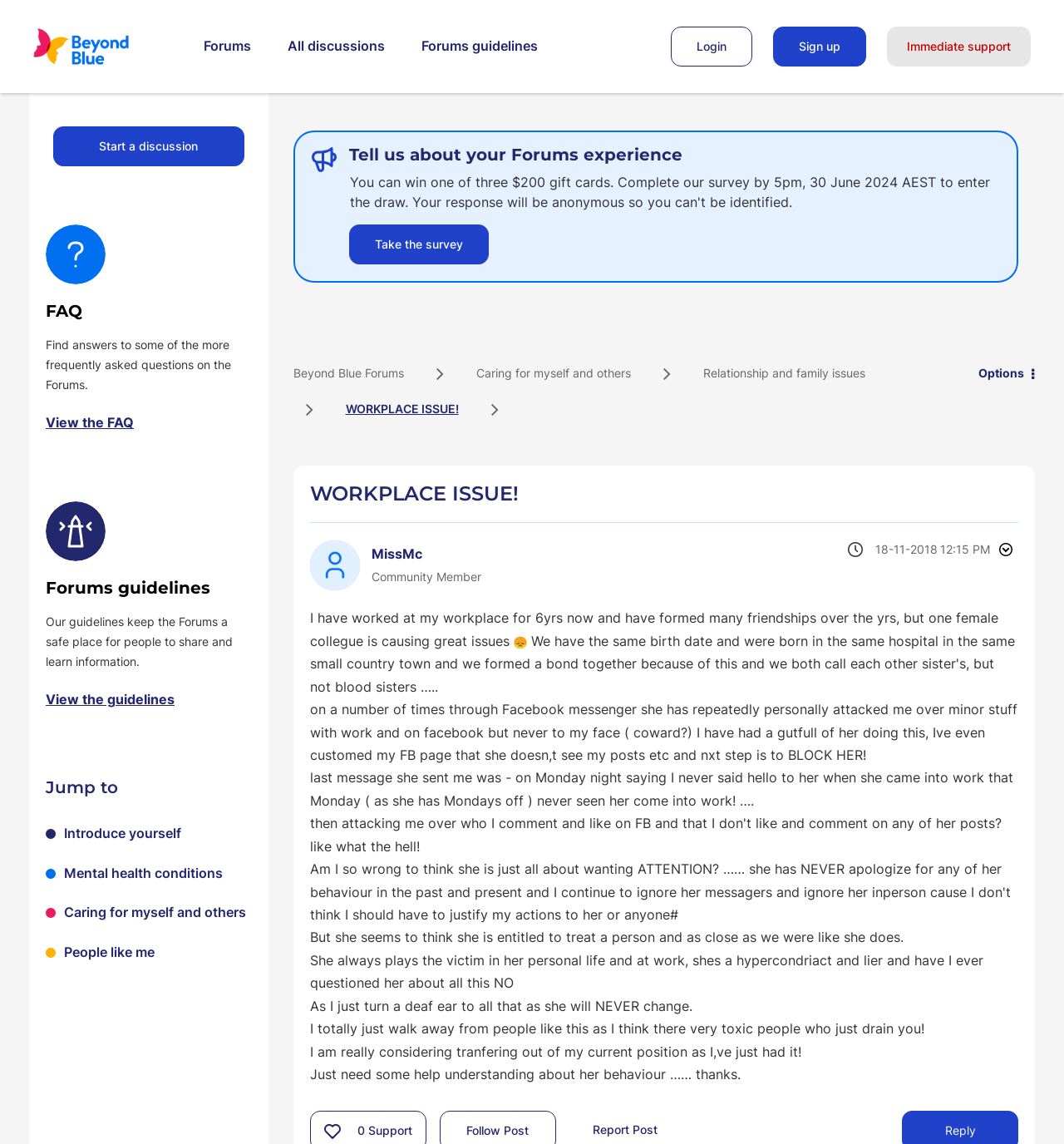Identify the bounding box coordinates of the section to be clicked to complete the task described by the following instruction: "Start a discussion". The coordinates should be four float numbers between 0 and 1, formatted as [left, top, right, bottom].

[0.05, 0.11, 0.229, 0.145]